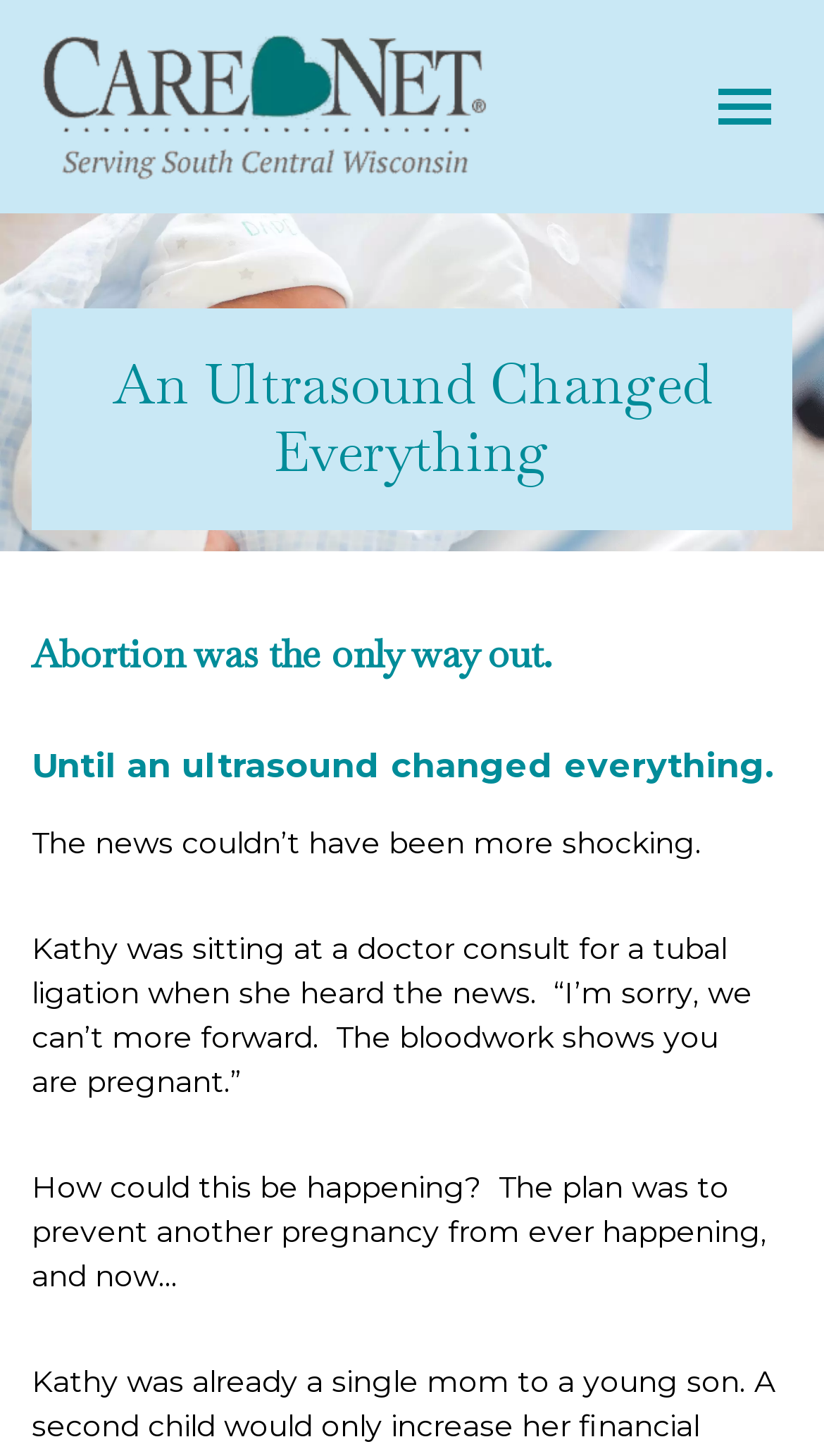Determine which piece of text is the heading of the webpage and provide it.

An Ultrasound Changed Everything